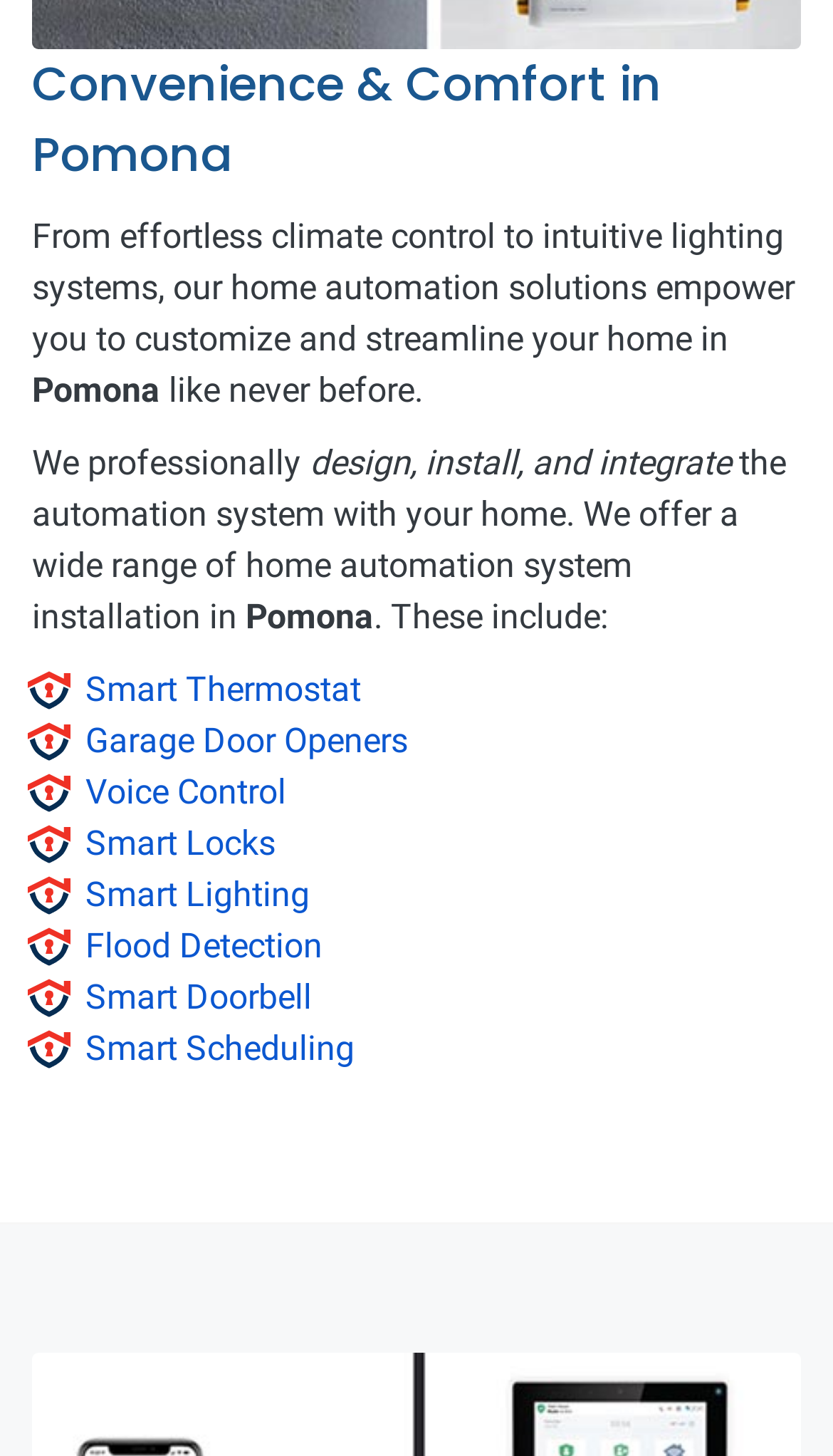Identify the bounding box coordinates of the element to click to follow this instruction: 'Discover Smart Lighting'. Ensure the coordinates are four float values between 0 and 1, provided as [left, top, right, bottom].

[0.103, 0.6, 0.372, 0.628]